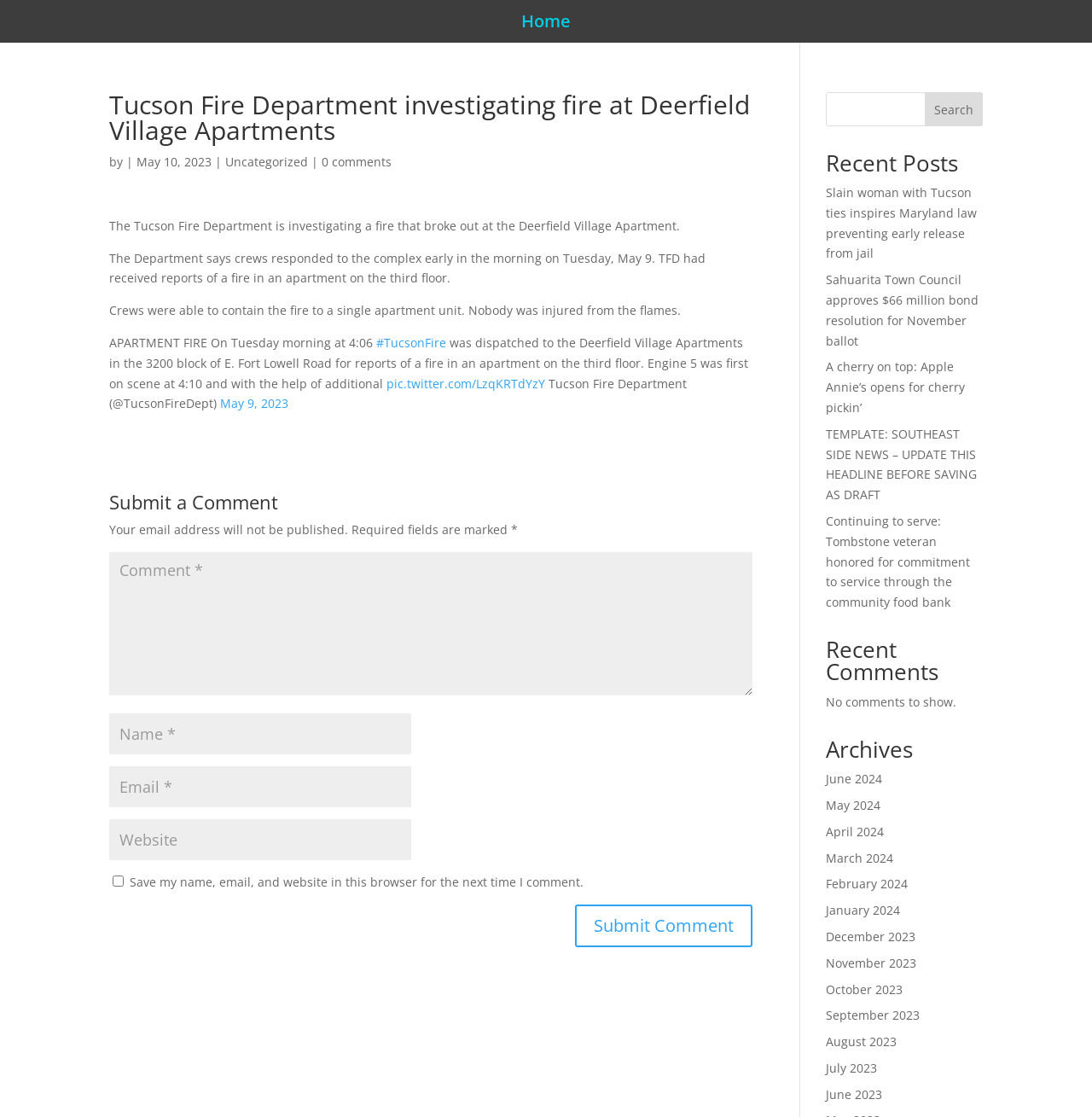Please find the bounding box for the following UI element description. Provide the coordinates in (top-left x, top-left y, bottom-right x, bottom-right y) format, with values between 0 and 1: input value="Name *" name="author"

[0.1, 0.638, 0.377, 0.675]